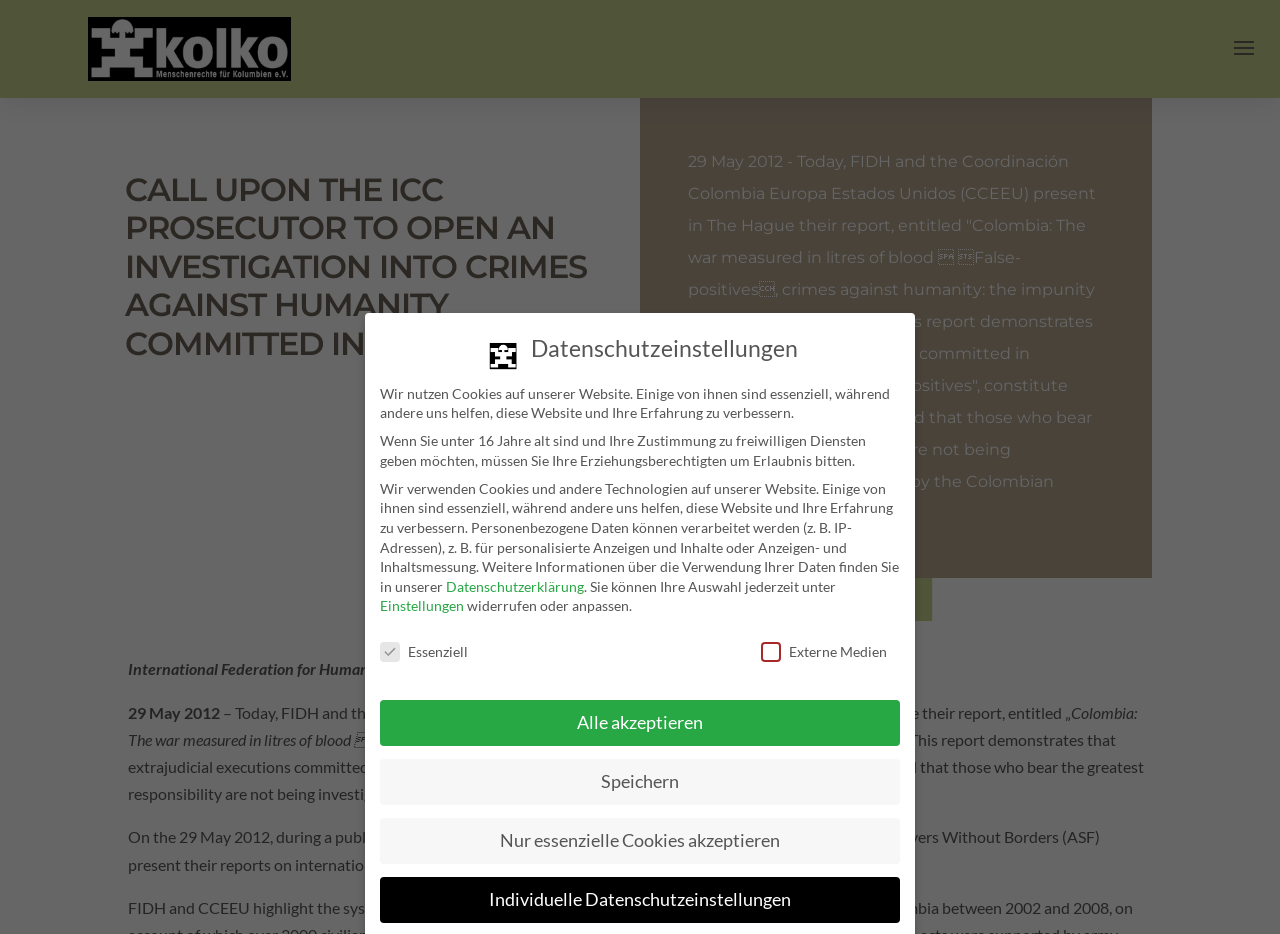Locate the bounding box coordinates of the element that should be clicked to fulfill the instruction: "Click the link to Menschenrechte".

[0.538, 0.633, 0.627, 0.65]